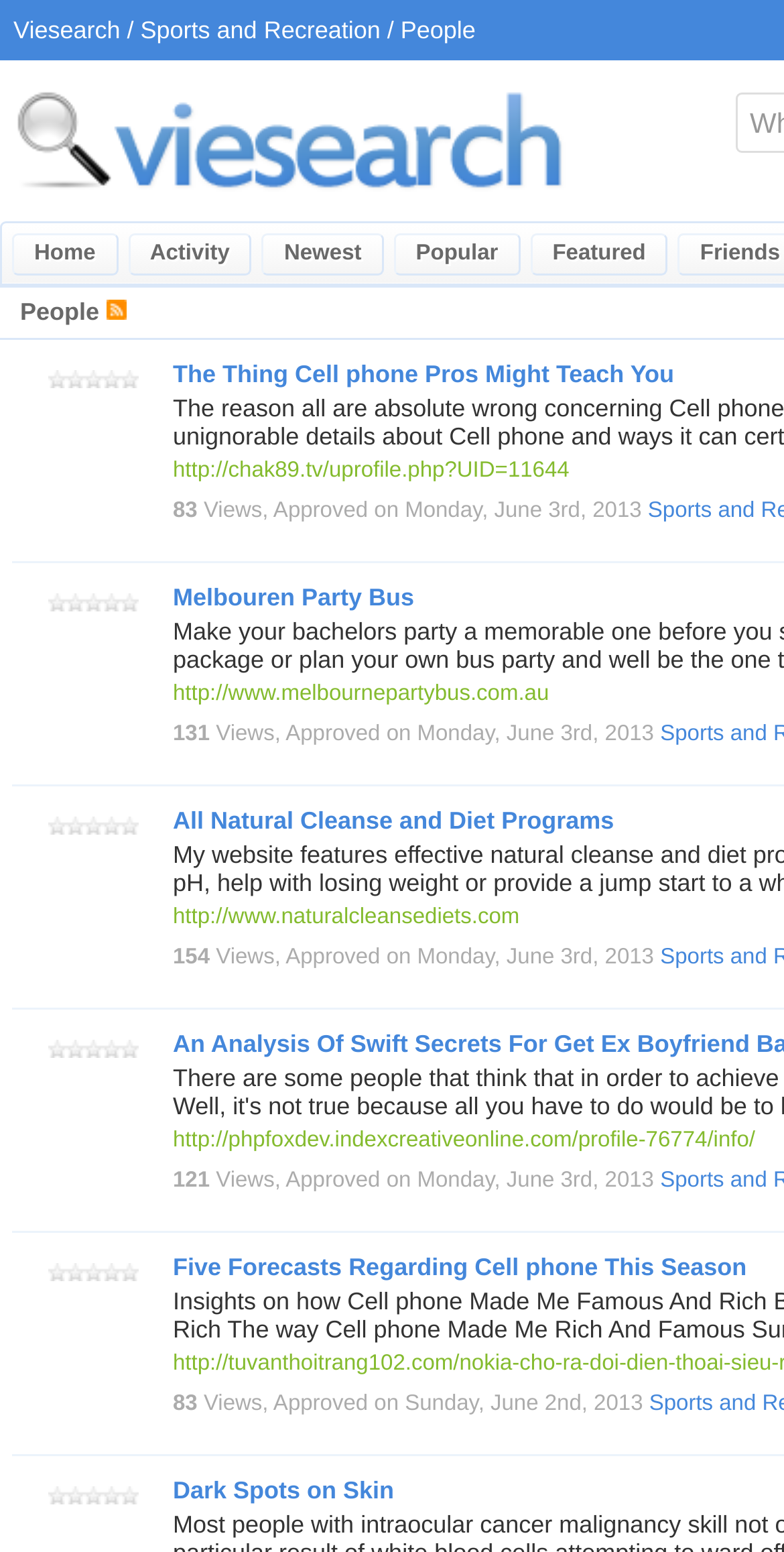Identify the bounding box coordinates of the region that needs to be clicked to carry out this instruction: "Check out Melbouren Party Bus". Provide these coordinates as four float numbers ranging from 0 to 1, i.e., [left, top, right, bottom].

[0.221, 0.376, 0.528, 0.394]